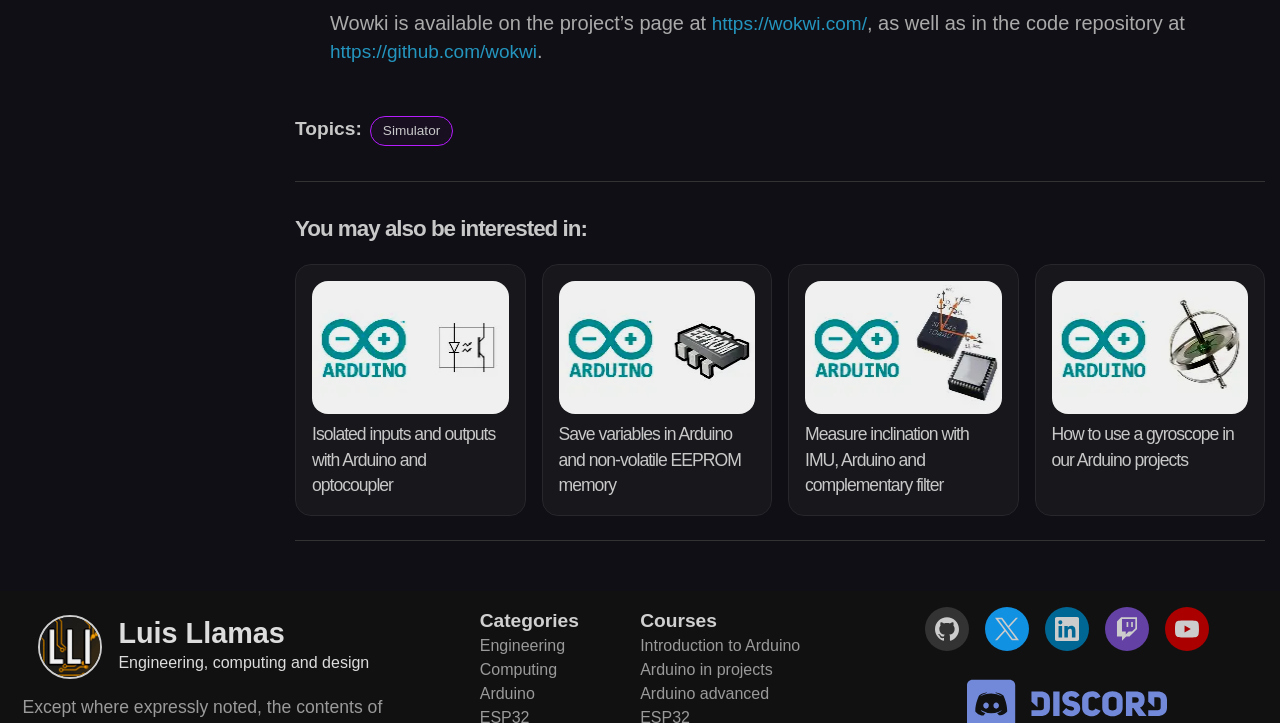Specify the bounding box coordinates for the region that must be clicked to perform the given instruction: "Follow on GitHub".

[0.722, 0.839, 0.757, 0.9]